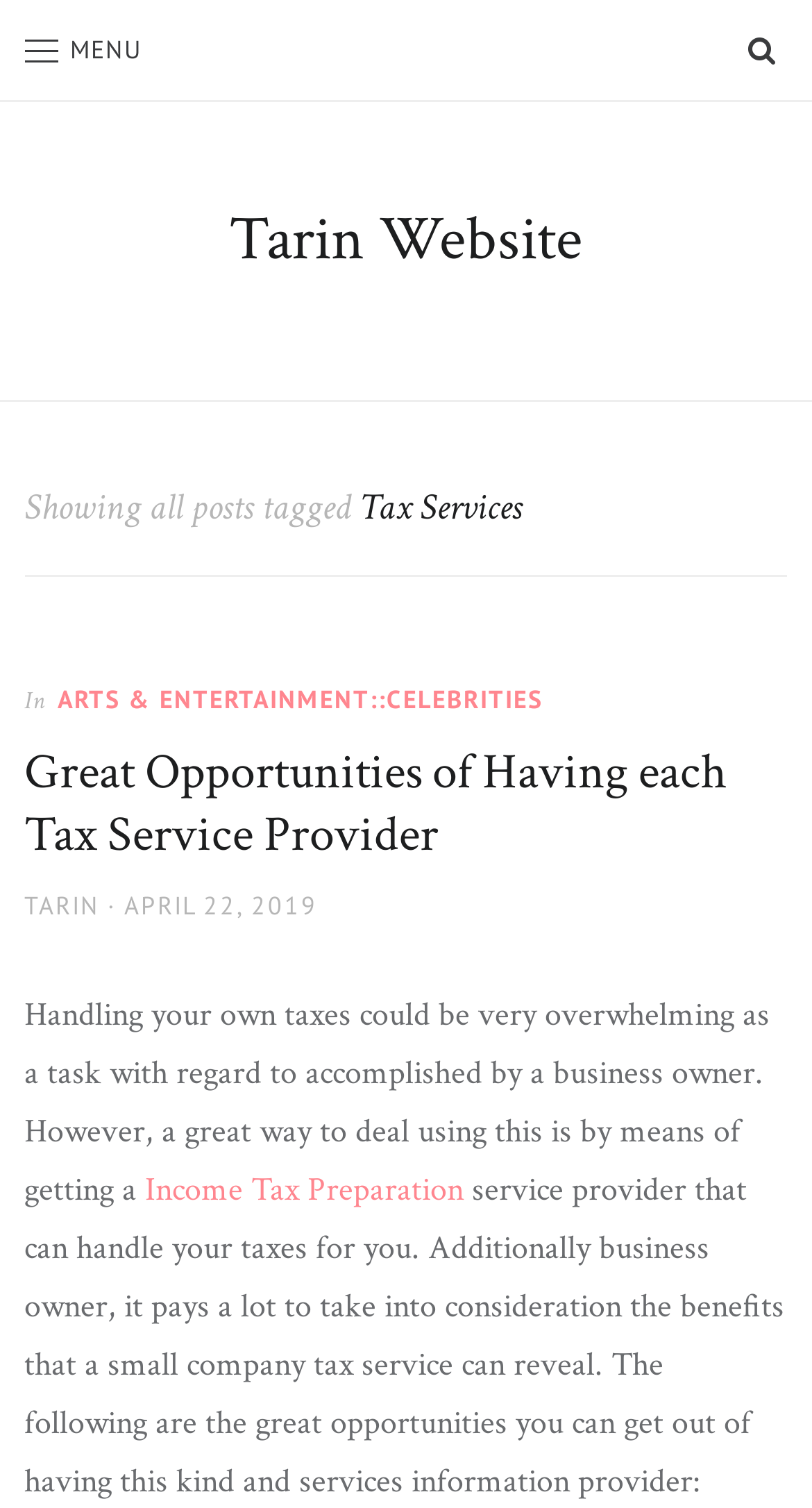Answer this question using a single word or a brief phrase:
Who is the author of the post?

TARIN